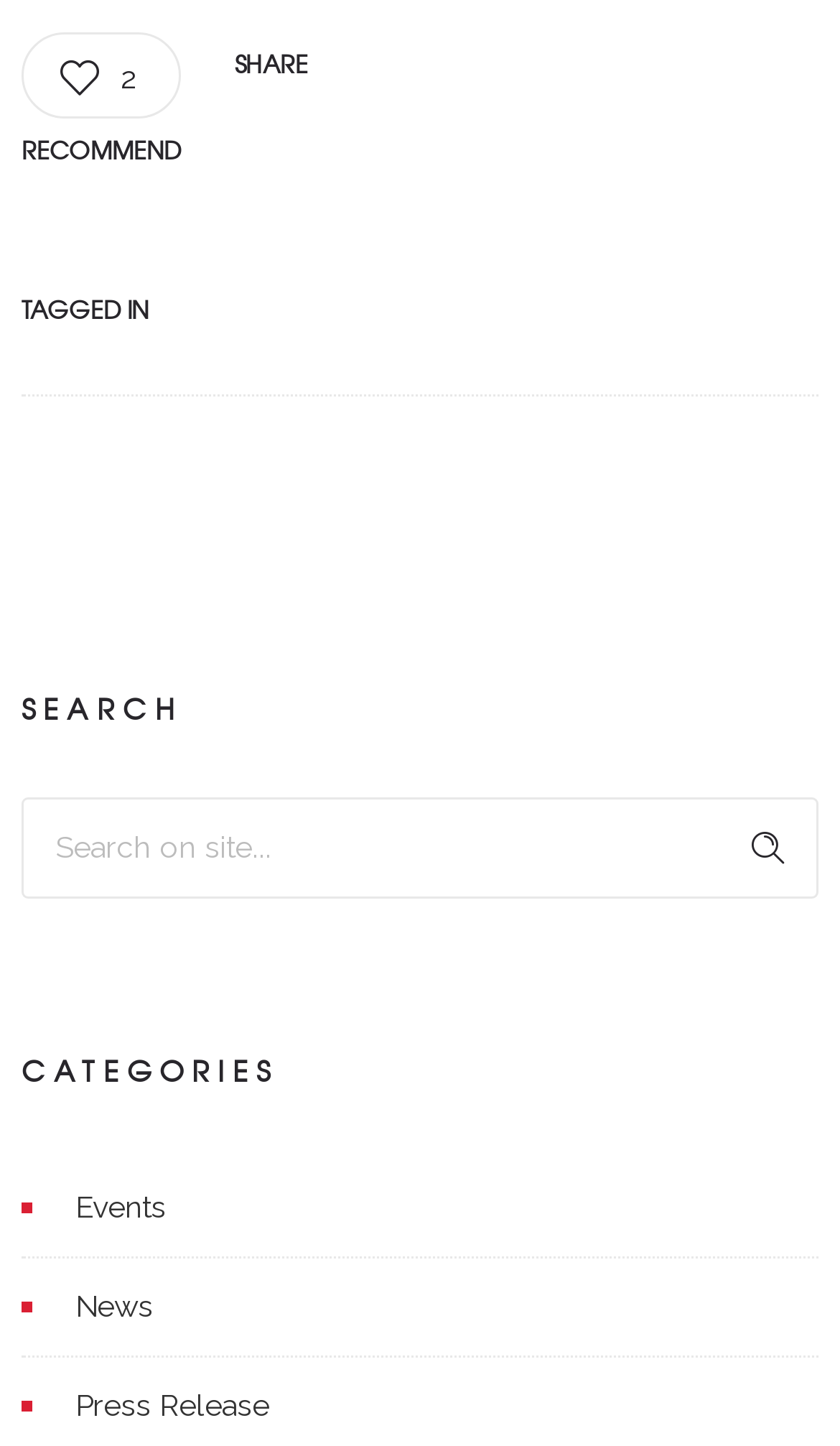Identify the bounding box of the HTML element described as: "Press Release".

[0.09, 0.841, 0.333, 0.879]